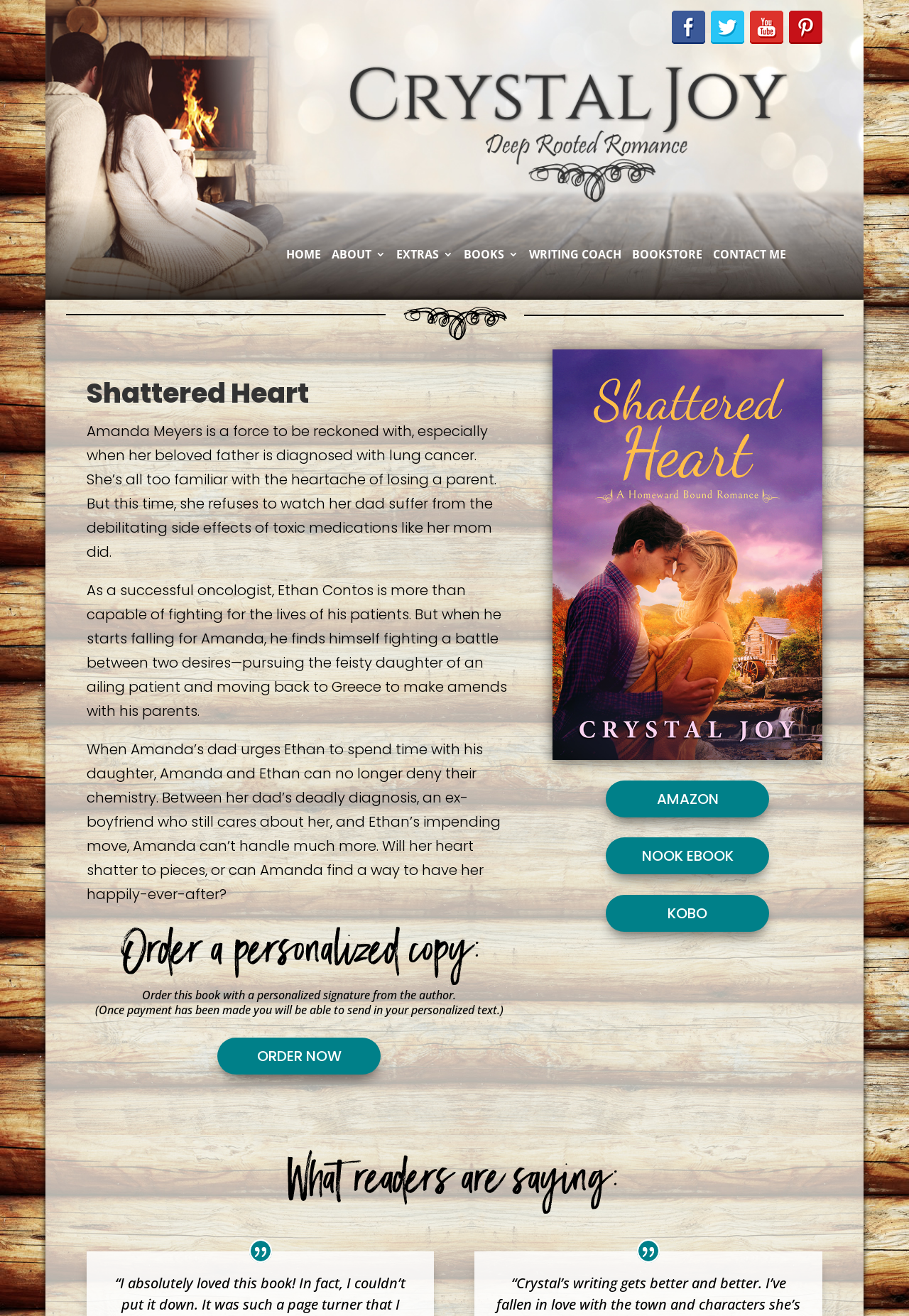Please determine the bounding box coordinates of the section I need to click to accomplish this instruction: "Check out the book on Amazon".

[0.667, 0.593, 0.846, 0.621]